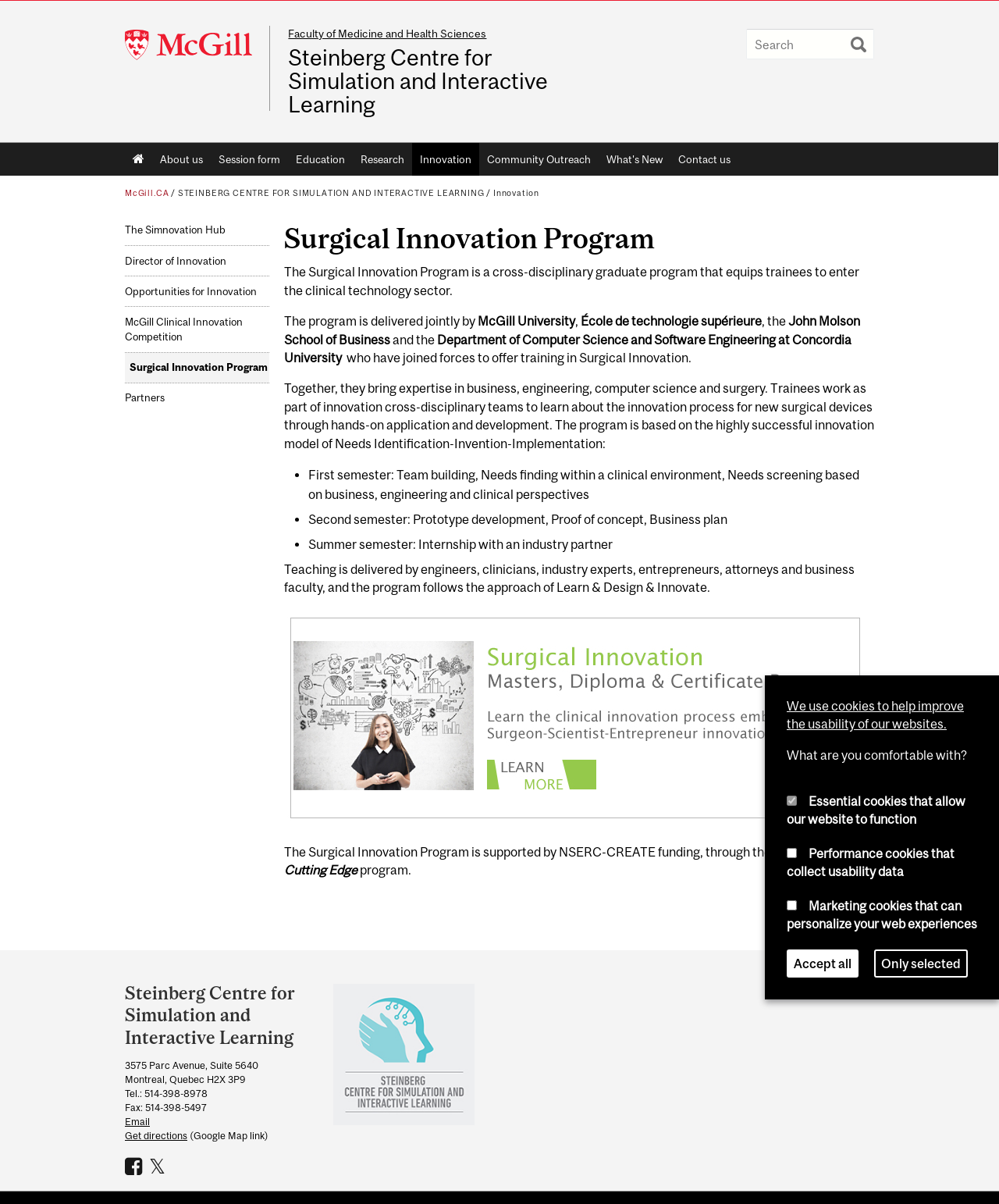Using the element description: "McGill Clinical Innovation Competition", determine the bounding box coordinates for the specified UI element. The coordinates should be four float numbers between 0 and 1, [left, top, right, bottom].

[0.125, 0.255, 0.269, 0.292]